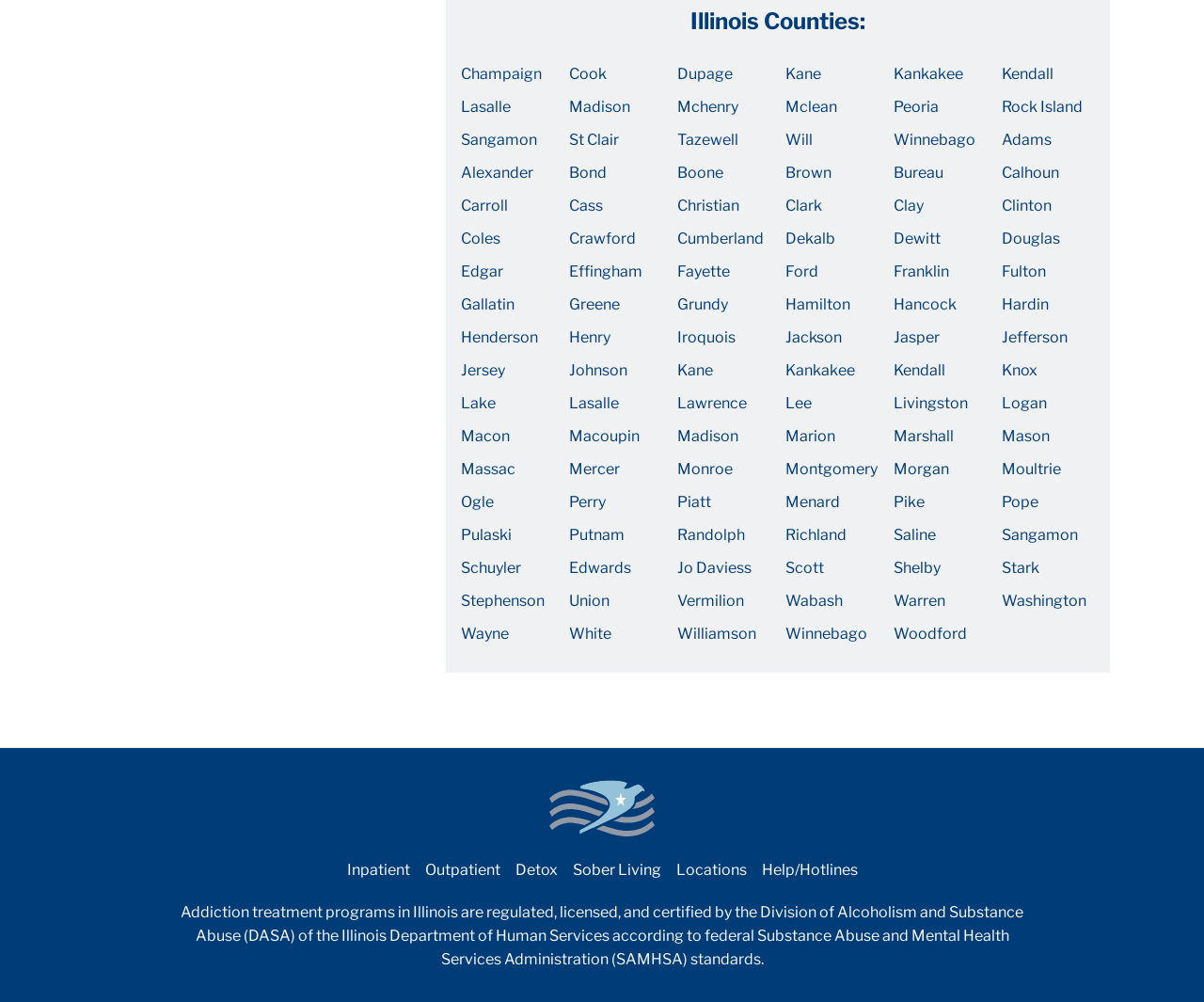Identify the bounding box coordinates for the UI element described as follows: Franklin. Use the format (top-left x, top-left y, bottom-right x, bottom-right y) and ensure all values are floating point numbers between 0 and 1.

[0.742, 0.262, 0.788, 0.28]